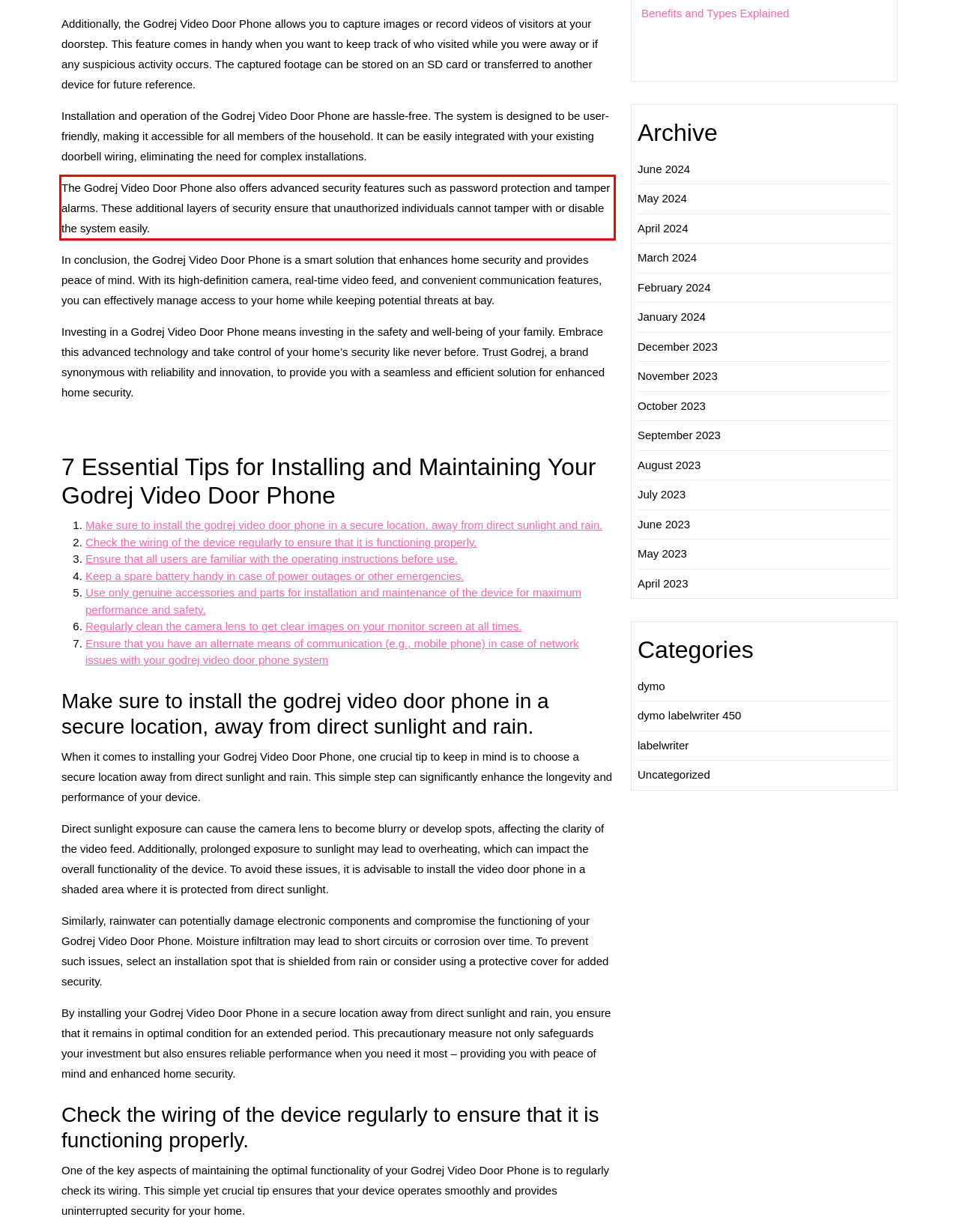Please analyze the screenshot of a webpage and extract the text content within the red bounding box using OCR.

The Godrej Video Door Phone also offers advanced security features such as password protection and tamper alarms. These additional layers of security ensure that unauthorized individuals cannot tamper with or disable the system easily.